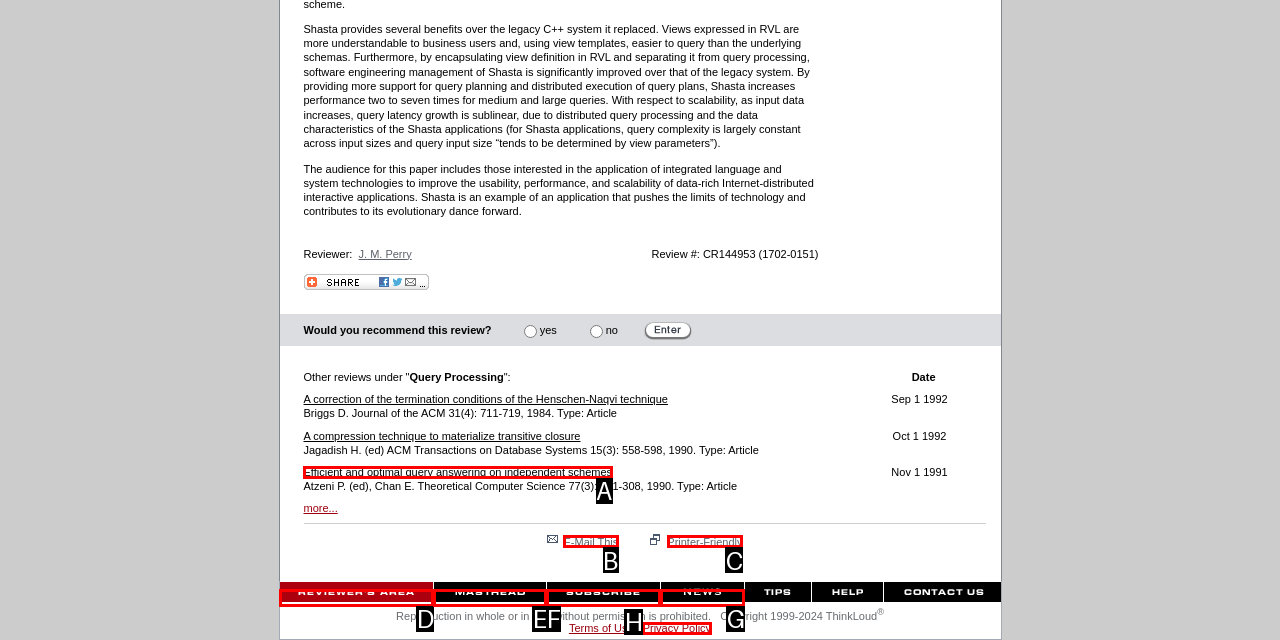From the given options, find the HTML element that fits the description: E-Mail This. Reply with the letter of the chosen element.

B